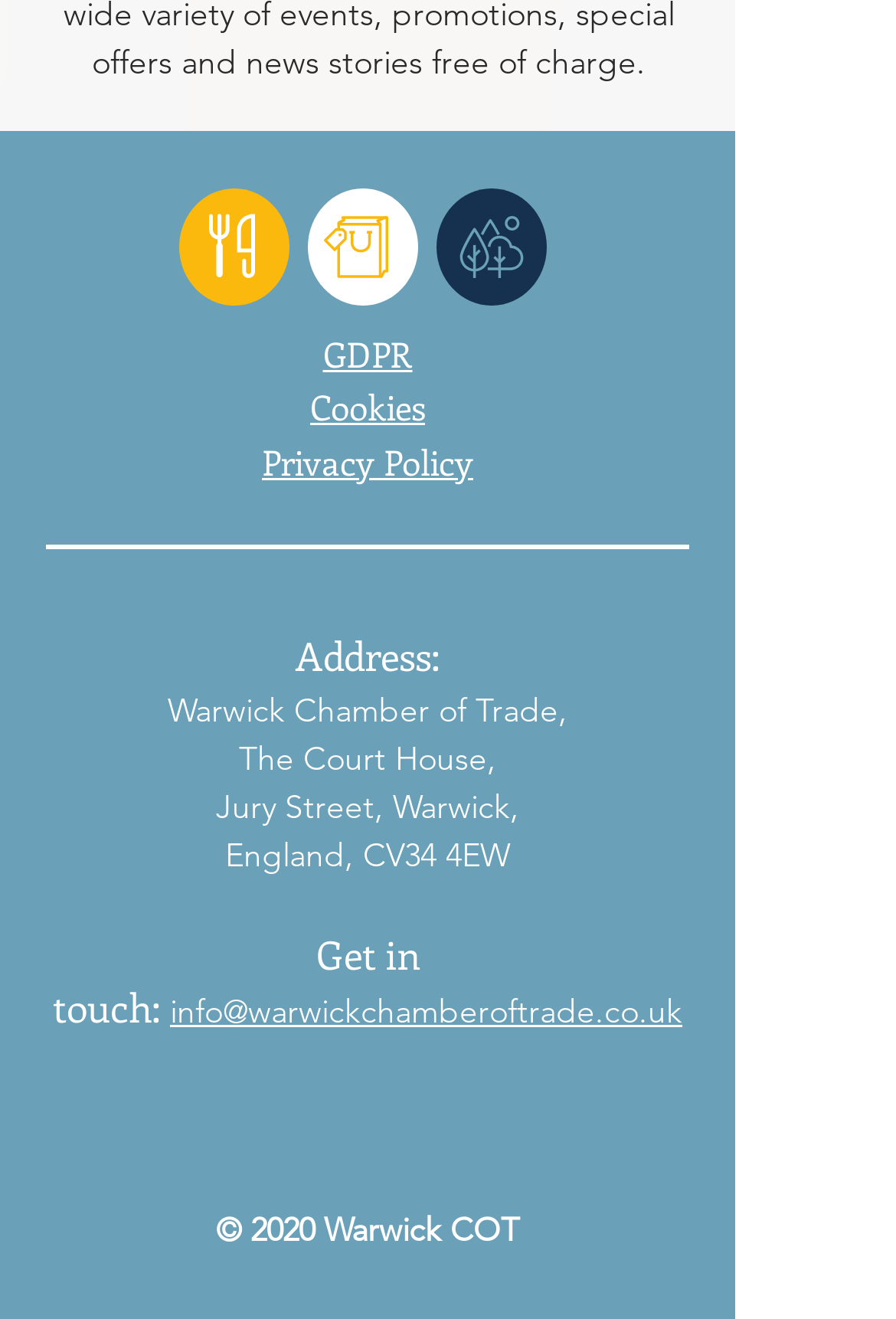Please locate the bounding box coordinates of the region I need to click to follow this instruction: "Visit the Warwick COT Facebook page".

[0.272, 0.814, 0.349, 0.866]